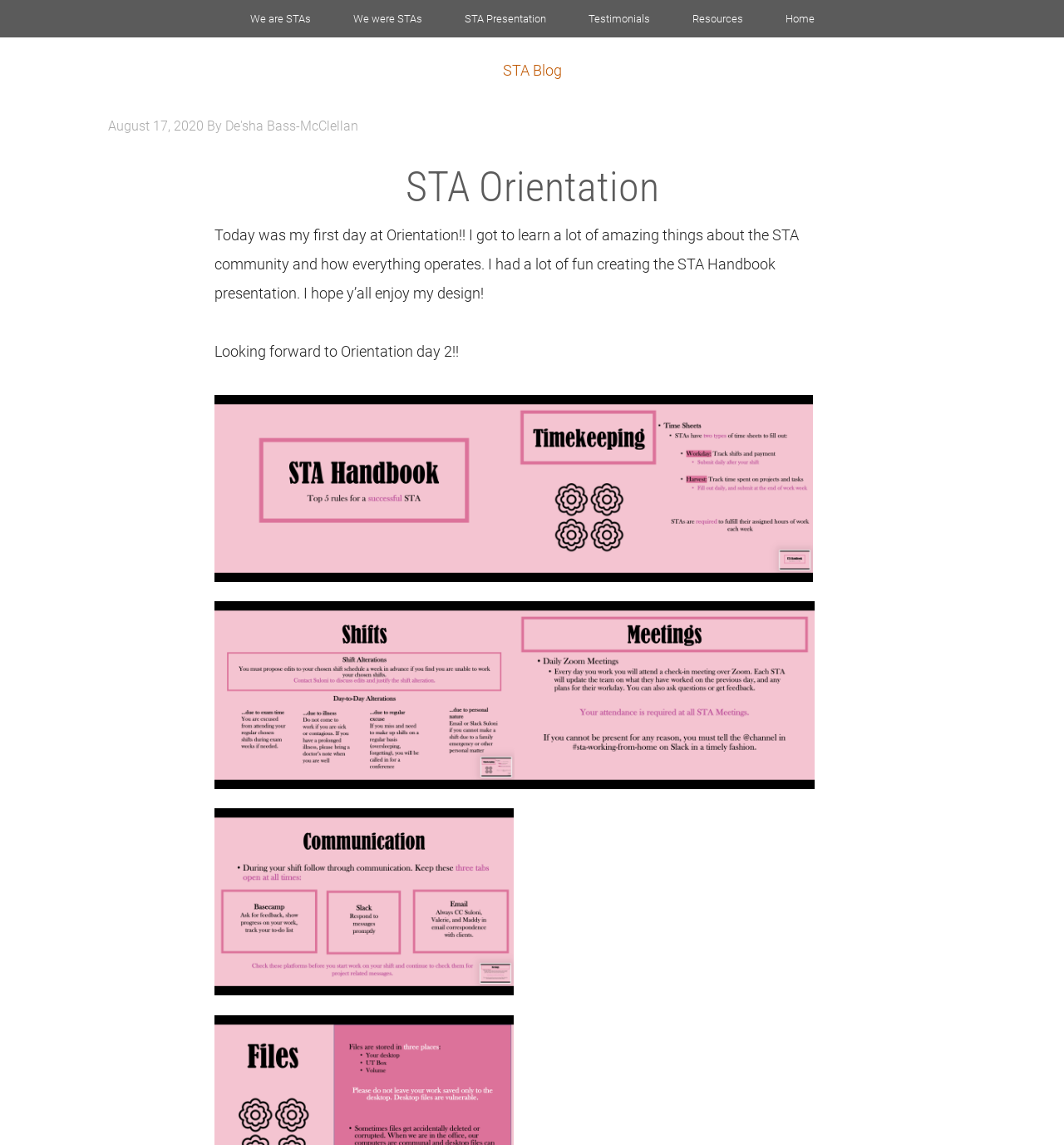What is the author's activity on the first day of Orientation?
Kindly give a detailed and elaborate answer to the question.

In the StaticText element, the author writes 'I got to learn a lot of amazing things about the STA community and how everything operates. I had a lot of fun creating the STA Handbook presentation.', which indicates that the author created the STA Handbook presentation on the first day of Orientation.